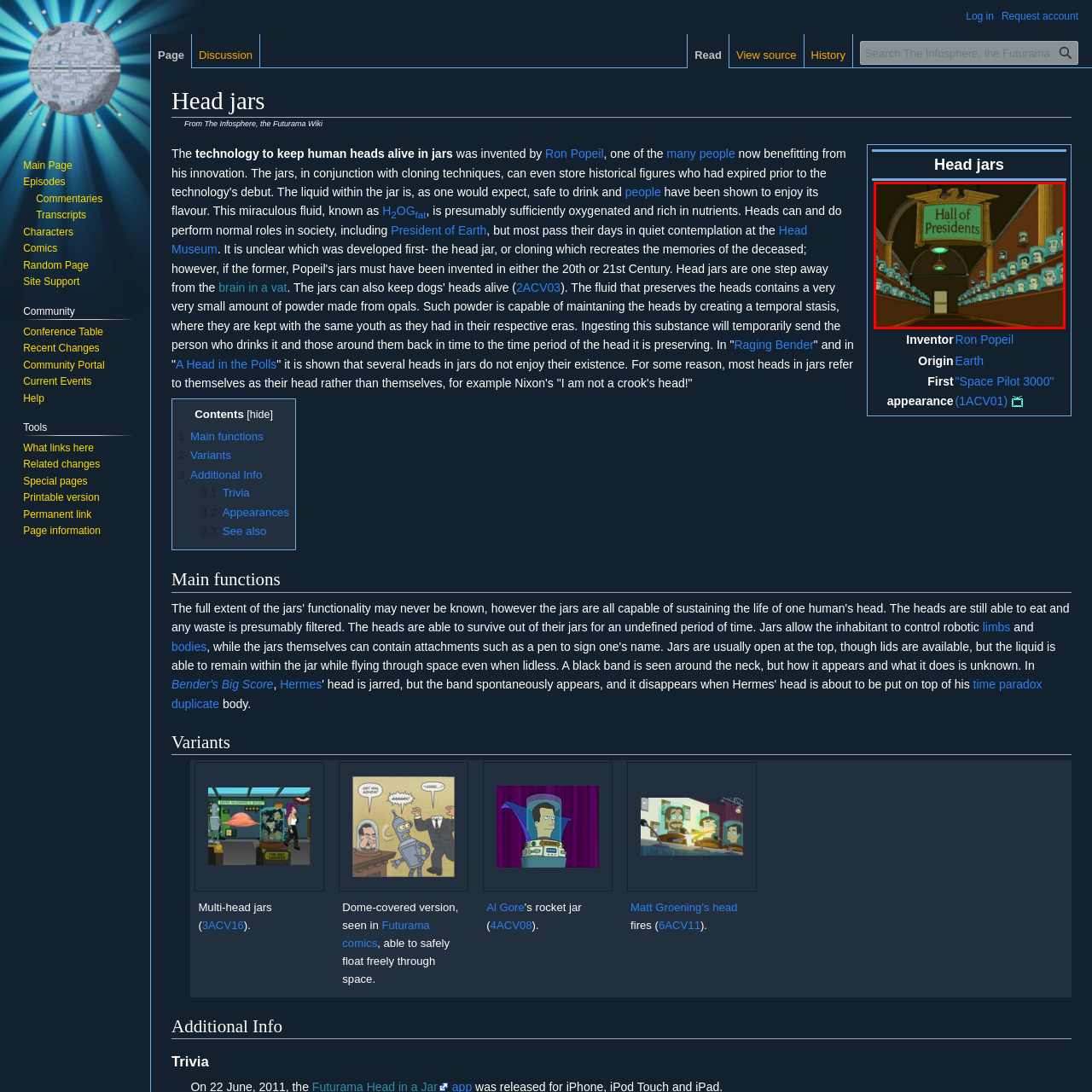Examine the image indicated by the red box and respond with a single word or phrase to the following question:
What is the color of the lamps hanging from the ceiling?

Green